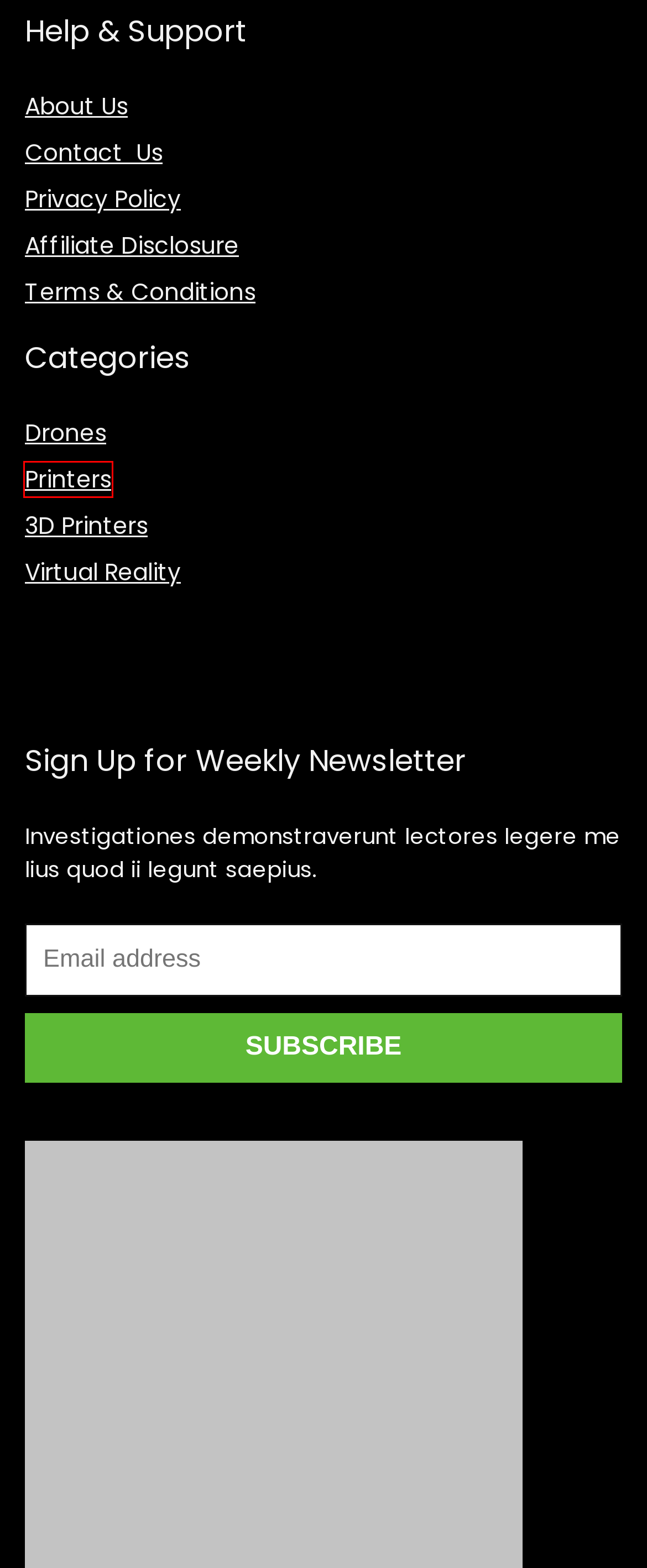Review the screenshot of a webpage containing a red bounding box around an element. Select the description that best matches the new webpage after clicking the highlighted element. The options are:
A. Privacy Policy - tebcoshop
B. Affiliate Disclosure - tebcoshop
C. Printers Archives - tebcoshop
D. About Us - tebcoshop
E. 3D Printers Archives - tebcoshop
F. Terms and Conditions - tebcoshop
G. Virtual Reality Archives - tebcoshop
H. Contact Us - tebcoshop

C